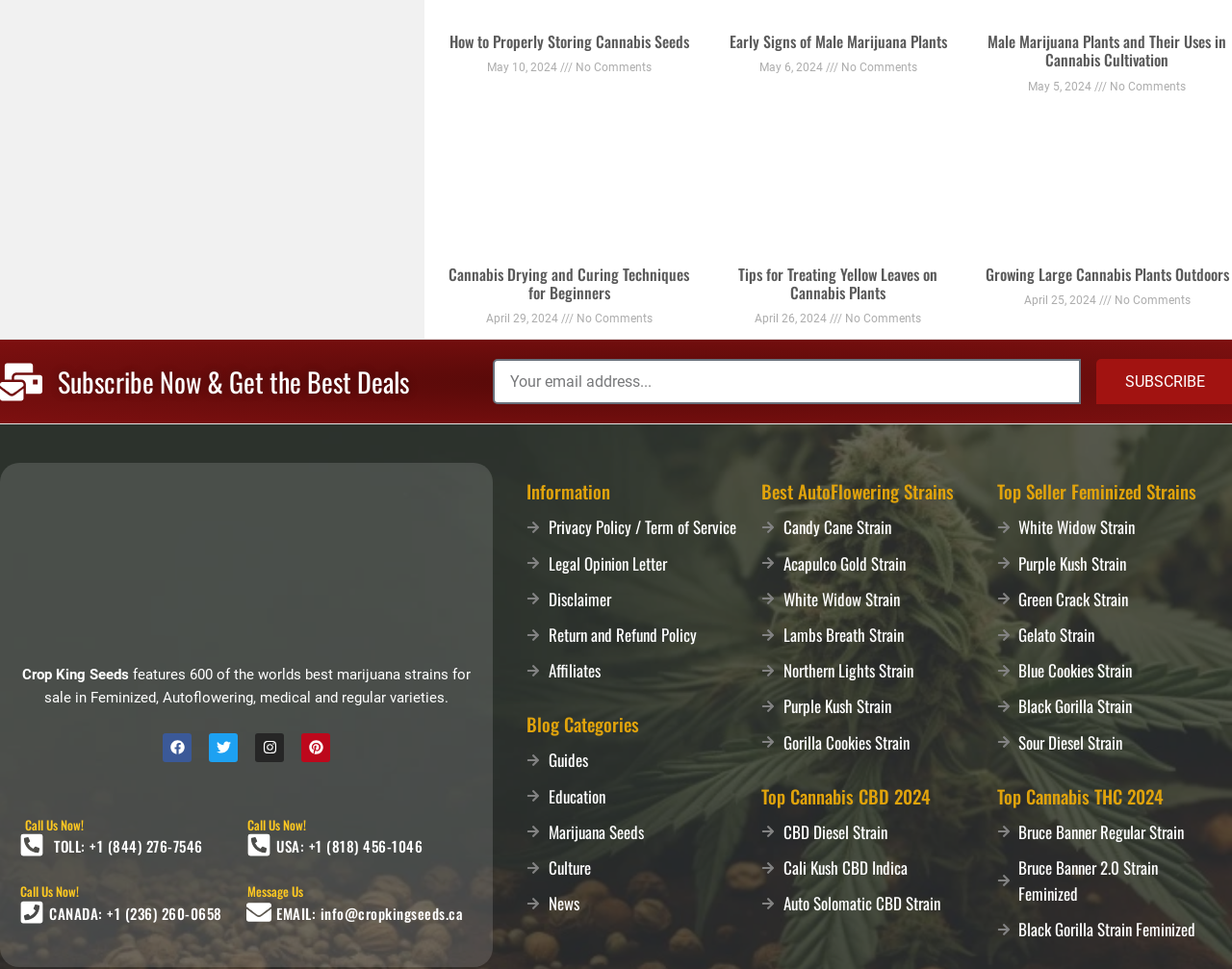What is the date of the latest article?
Using the image, give a concise answer in the form of a single word or short phrase.

May 10, 2024